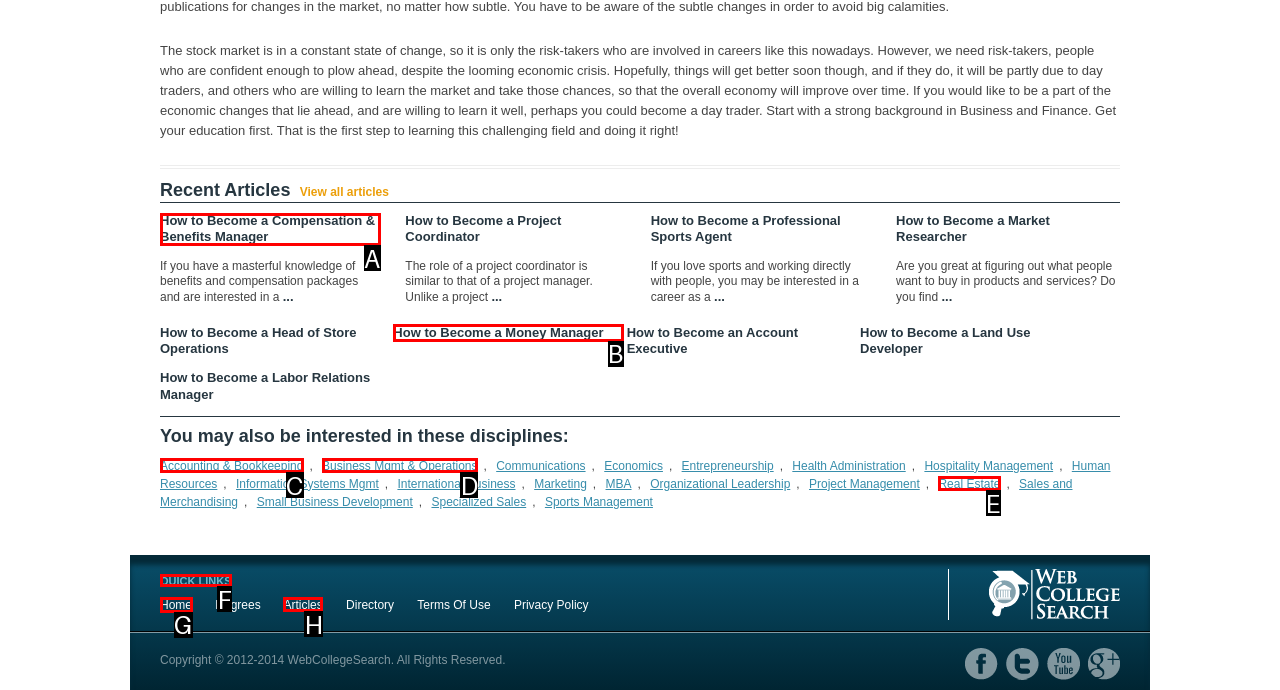Determine the letter of the UI element that will complete the task: Go to the home page
Reply with the corresponding letter.

G